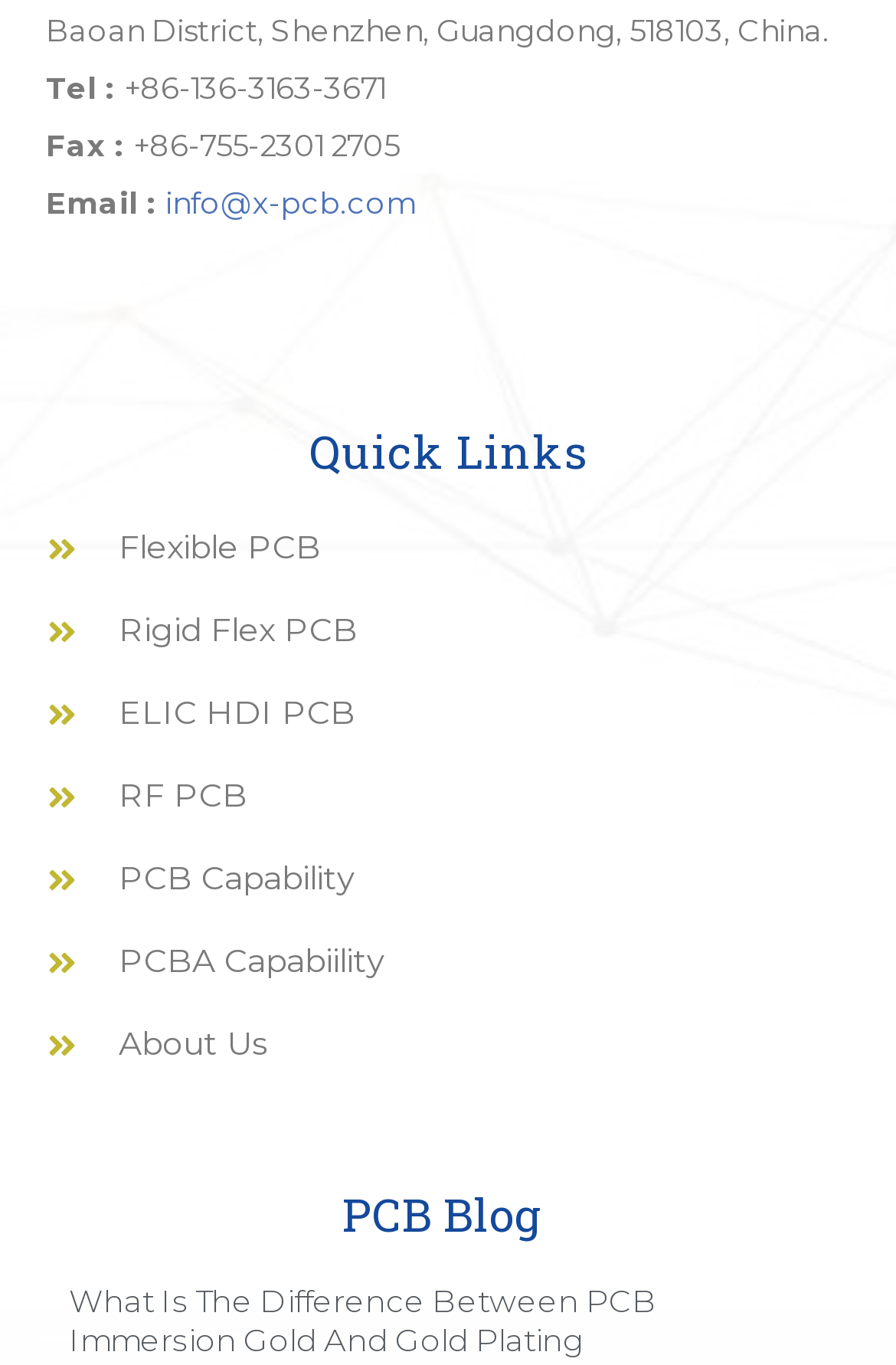Identify the bounding box for the UI element specified in this description: "PCBA Capabiility". The coordinates must be four float numbers between 0 and 1, formatted as [left, top, right, bottom].

[0.051, 0.684, 0.949, 0.726]